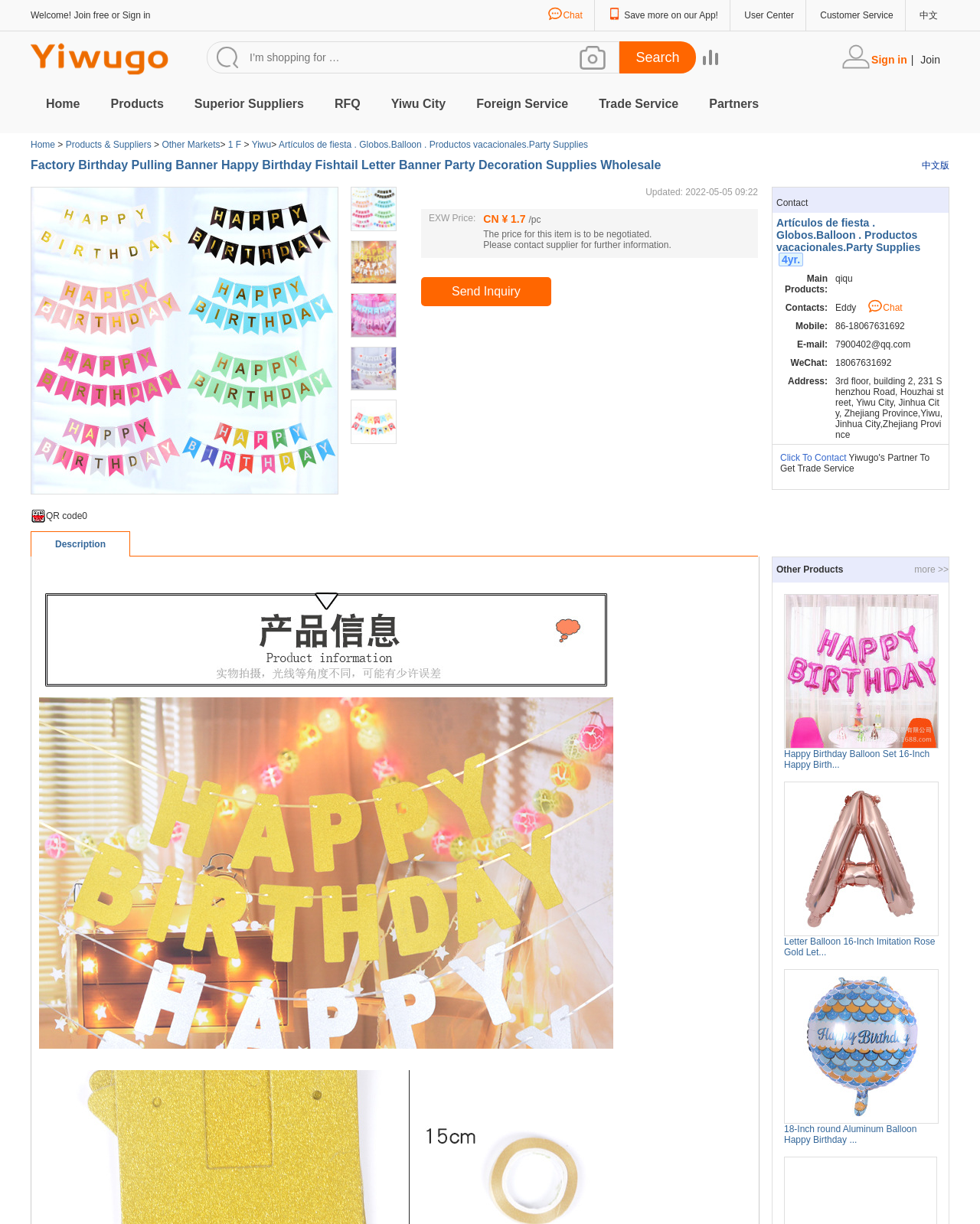What is the name of the party decoration?
Give a one-word or short-phrase answer derived from the screenshot.

Happy Birthday Fishtail Letter Banner